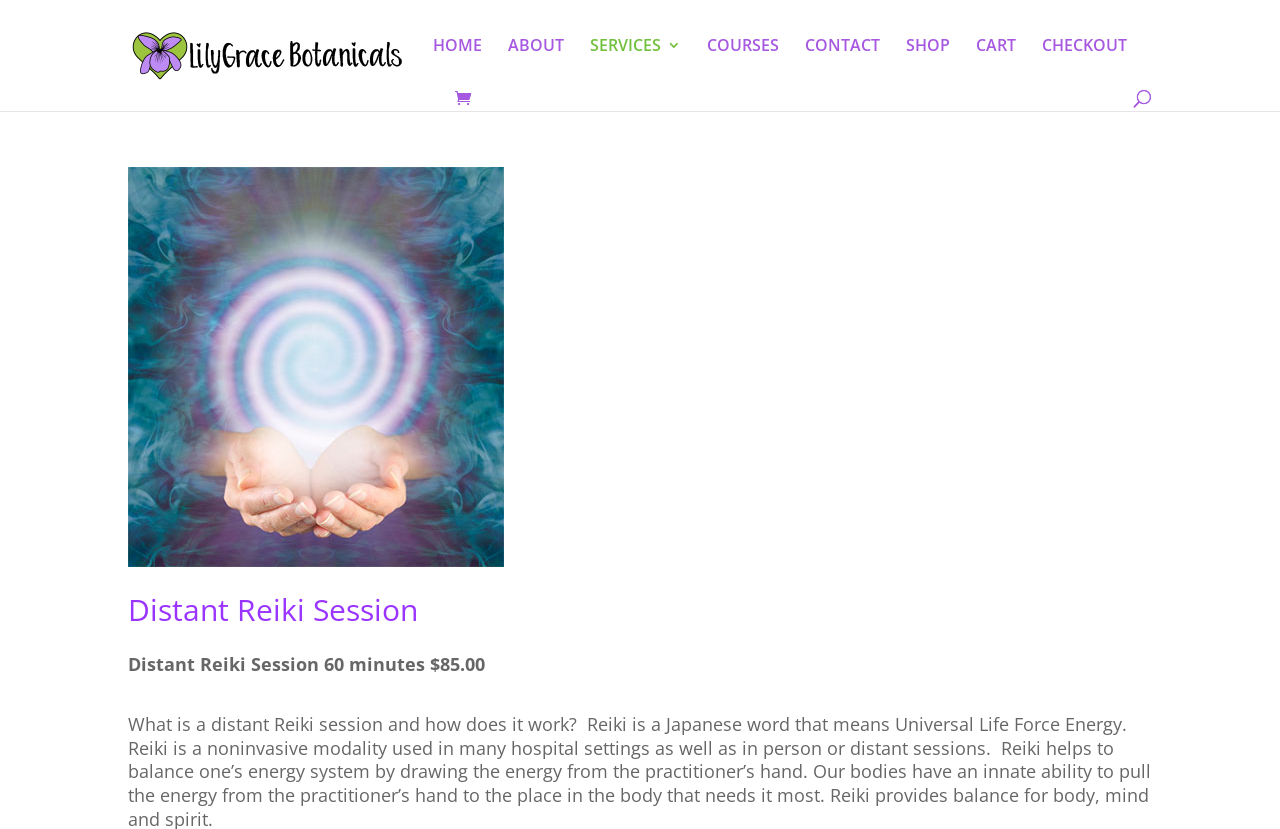Answer with a single word or phrase: 
How many navigation links are there?

7